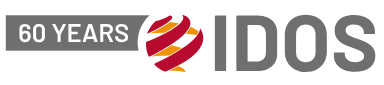How many years is the institute celebrating?
Please respond to the question with as much detail as possible.

The logo is celebrating '60 Years' of the German Institute of Development and Sustainability, commemorating six decades of contributions to sustainable development practices and initiatives.